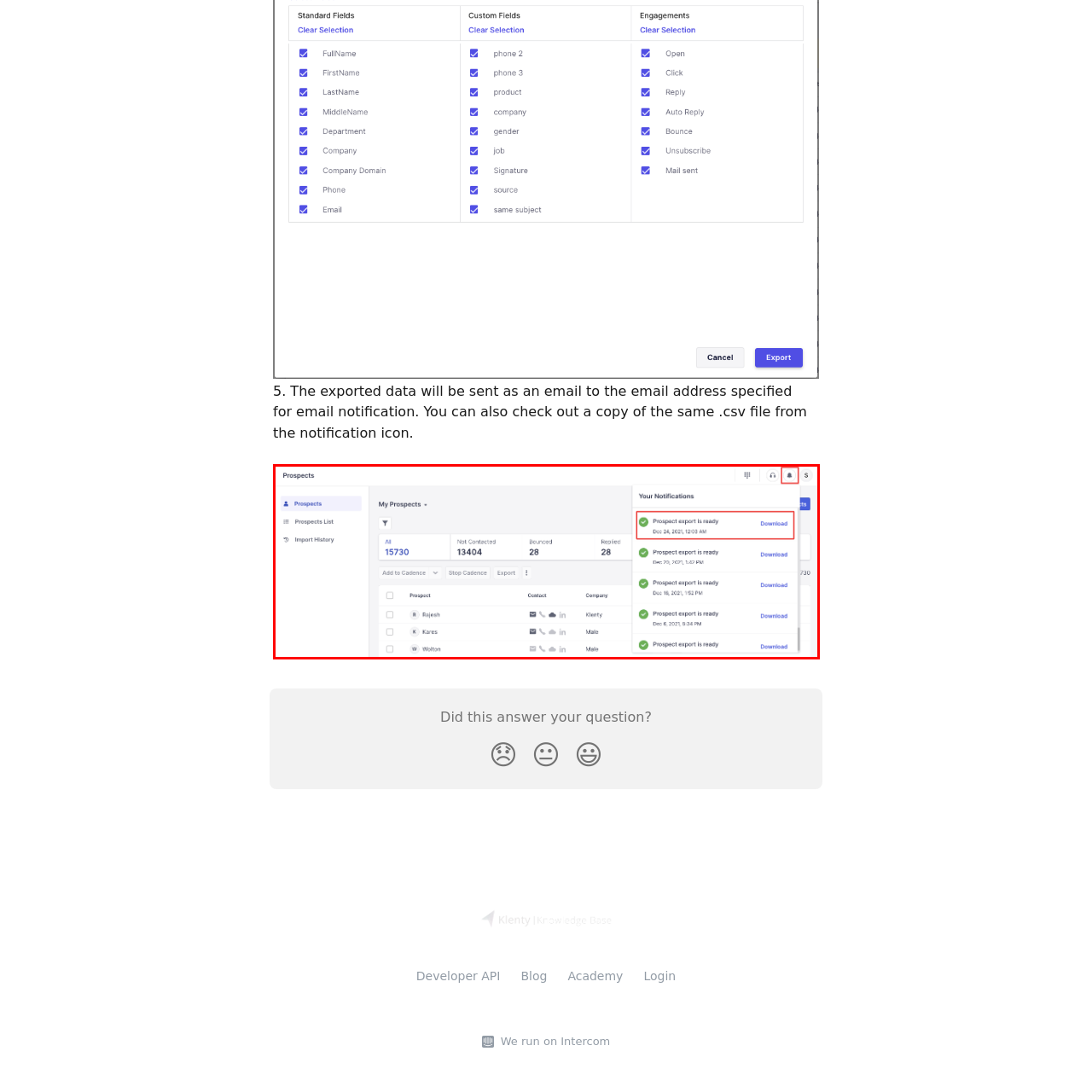What is the date range of the prospect exports?
Inspect the image inside the red bounding box and answer the question with as much detail as you can.

The notification panel shows marked entries with dates ranging from December 6 to December 29, 2021, indicating that the prospect exports are available for download within this date range.